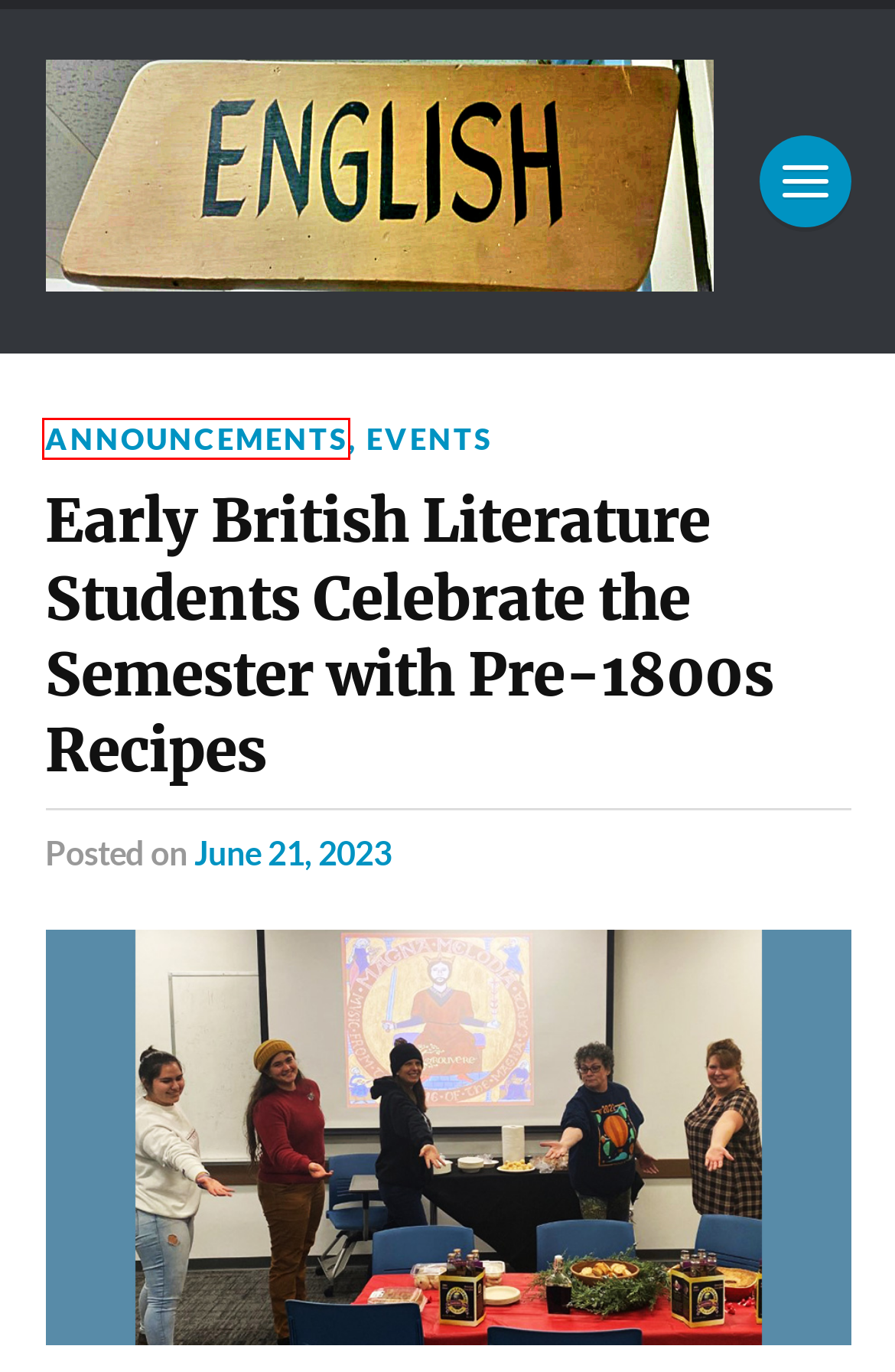You are given a screenshot of a webpage within which there is a red rectangle bounding box. Please choose the best webpage description that matches the new webpage after clicking the selected element in the bounding box. Here are the options:
A. August 2021 – English News & Notes
B. English News & Notes – What's happening in the world of UNM's Department of English
C. April 2020 – English News & Notes
D. Announcements – English News & Notes
E. April 2016 – English News & Notes
F. April 2021 – English News & Notes
G. January 2020 – English News & Notes
H. December 2018 – English News & Notes

D